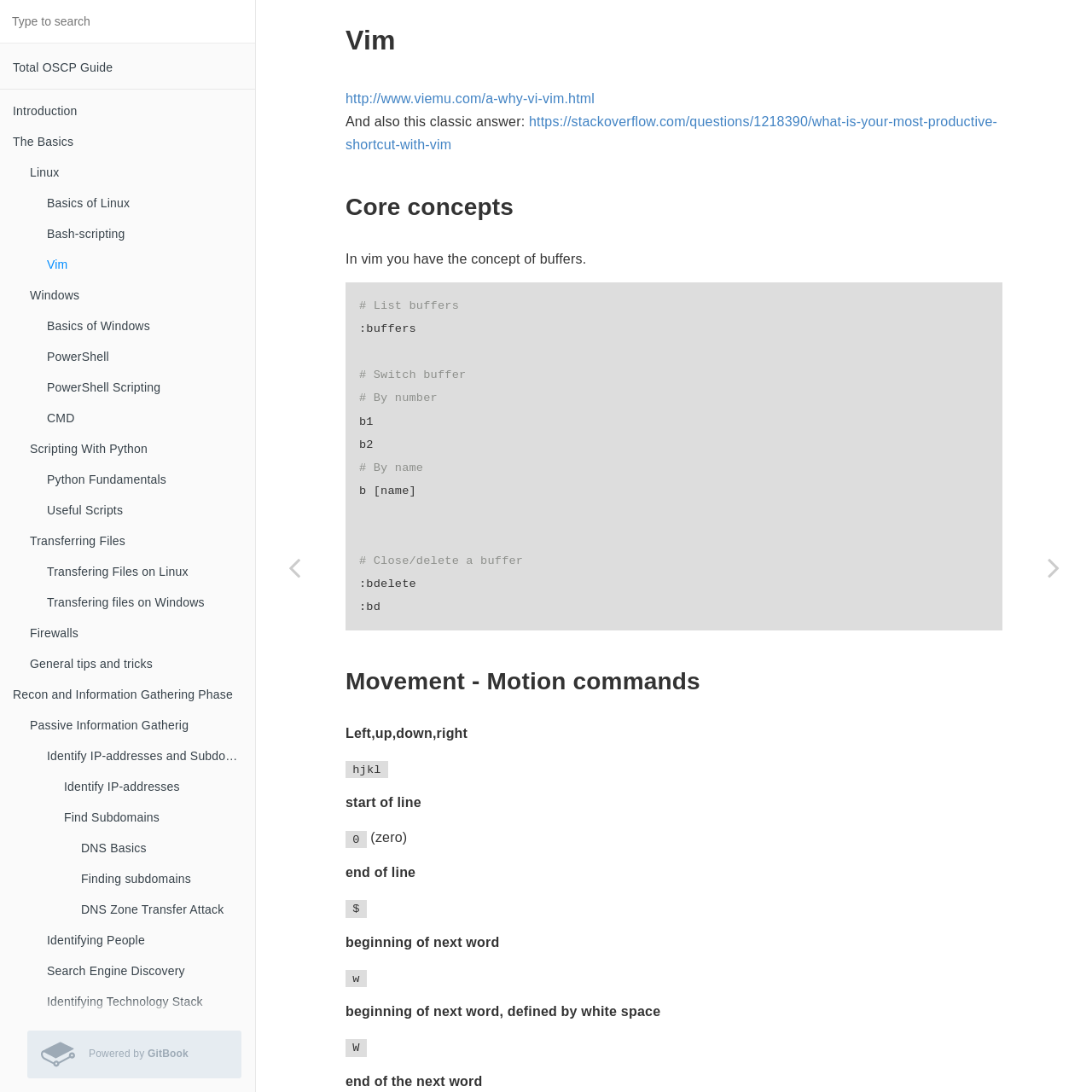Write an extensive caption that covers every aspect of the webpage.

This webpage is about the Total OSCP Guide, specifically focusing on Vim. At the top, there is a search bar labeled "Type to search" and a title "Vim · Total OSCP Guide". Below the title, there are links to different sections, including "Introduction", "The Basics", "Linux", "Windows", and more.

On the left side of the page, there is a navigation menu with links to various topics, such as "Basics of Linux", "Bash-scripting", "Vim", "Scripting With Python", and others. These links are organized in a hierarchical structure, with subtopics indented under their respective main topics.

The main content of the page is divided into sections, each with a heading. The first section is about Vim, with a link to an external resource and a brief description. The next section is about core concepts in Vim, including buffers, switching between buffers, and closing or deleting buffers.

The following sections cover movement and motion commands in Vim, including basic movement keys like "hjkl" and commands for moving to the start or end of a line. There are also links to previous and next pages at the bottom of the page, labeled "Previous page: Bash-scripting" and "Next page: Windows".

Additionally, there is a small image and a link to "Powered by GitBook" at the bottom of the page.